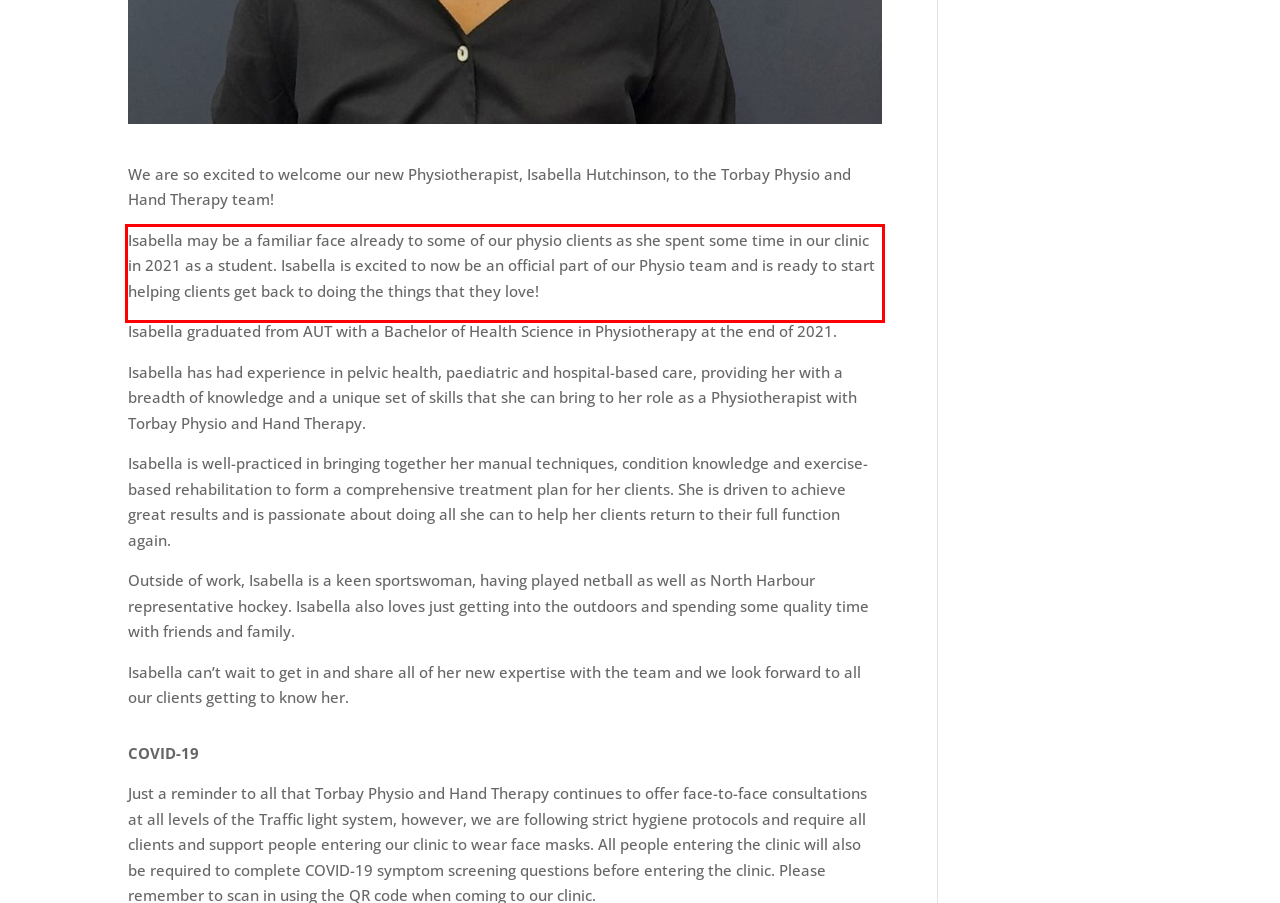Given a webpage screenshot, locate the red bounding box and extract the text content found inside it.

Isabella may be a familiar face already to some of our physio clients as she spent some time in our clinic in 2021 as a student. Isabella is excited to now be an official part of our Physio team and is ready to start helping clients get back to doing the things that they love!